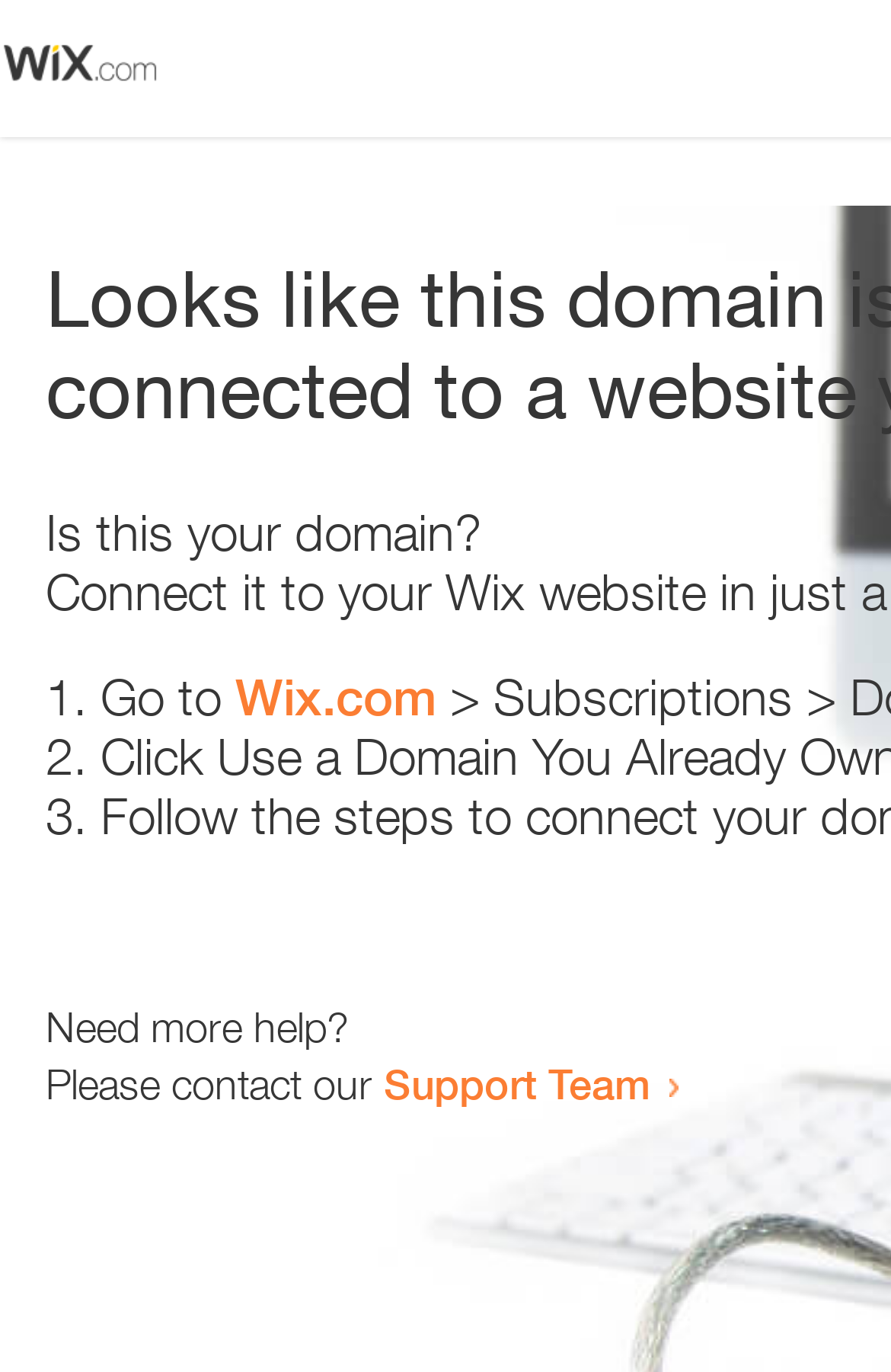Construct a comprehensive description capturing every detail on the webpage.

The webpage appears to be an error page, with a small image at the top left corner. Below the image, there is a heading that reads "Is this your domain?" centered on the page. 

Under the heading, there is a numbered list with three items. The first item starts with "1." and is followed by the text "Go to" and a link to "Wix.com". The second item starts with "2." and the third item starts with "3.", but their contents are not specified. 

At the bottom of the page, there is a section that provides additional help options. It starts with the text "Need more help?" and is followed by a sentence that reads "Please contact our". This sentence is completed with a link to the "Support Team".